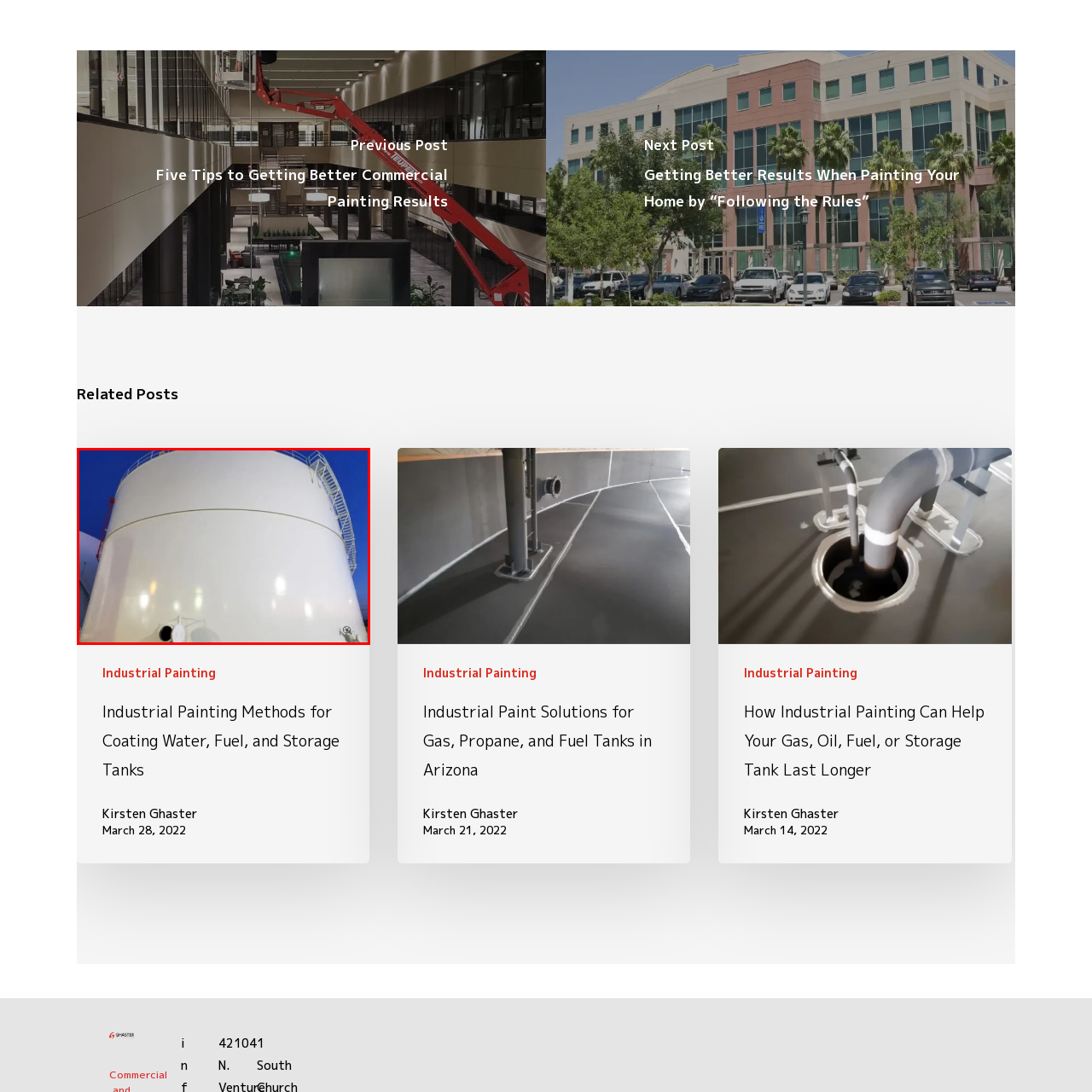Thoroughly describe the scene captured inside the red-bordered section of the image.

The image showcases a large white painted reservoir set against a twilight blue sky. The smooth, glossy surface of the reservoir reflects ambient light, enhancing its prominence in the industrial landscape. A metal staircase spirals along the side, providing access for maintenance. The bottom of the structure features circular openings, possibly for inspection or access, contributing to its utilitarian design. This image conveys the importance of industrial infrastructure and the attention to detail in its upkeep, highlighting the role of protective coatings in ensuring the longevity of such installations.